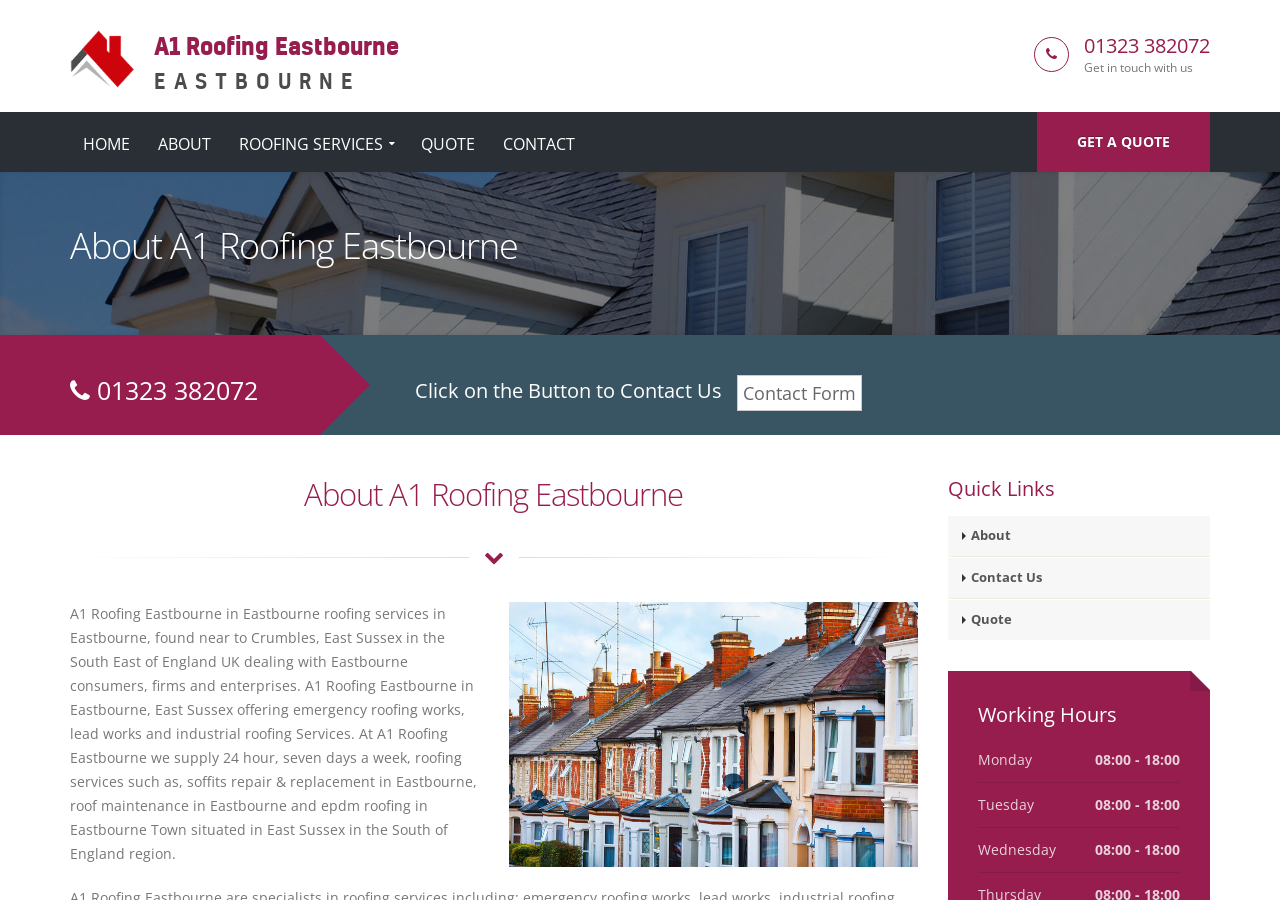Determine the bounding box coordinates of the element that should be clicked to execute the following command: "Learn more about 'ROOFING SERVICES'".

[0.177, 0.138, 0.317, 0.182]